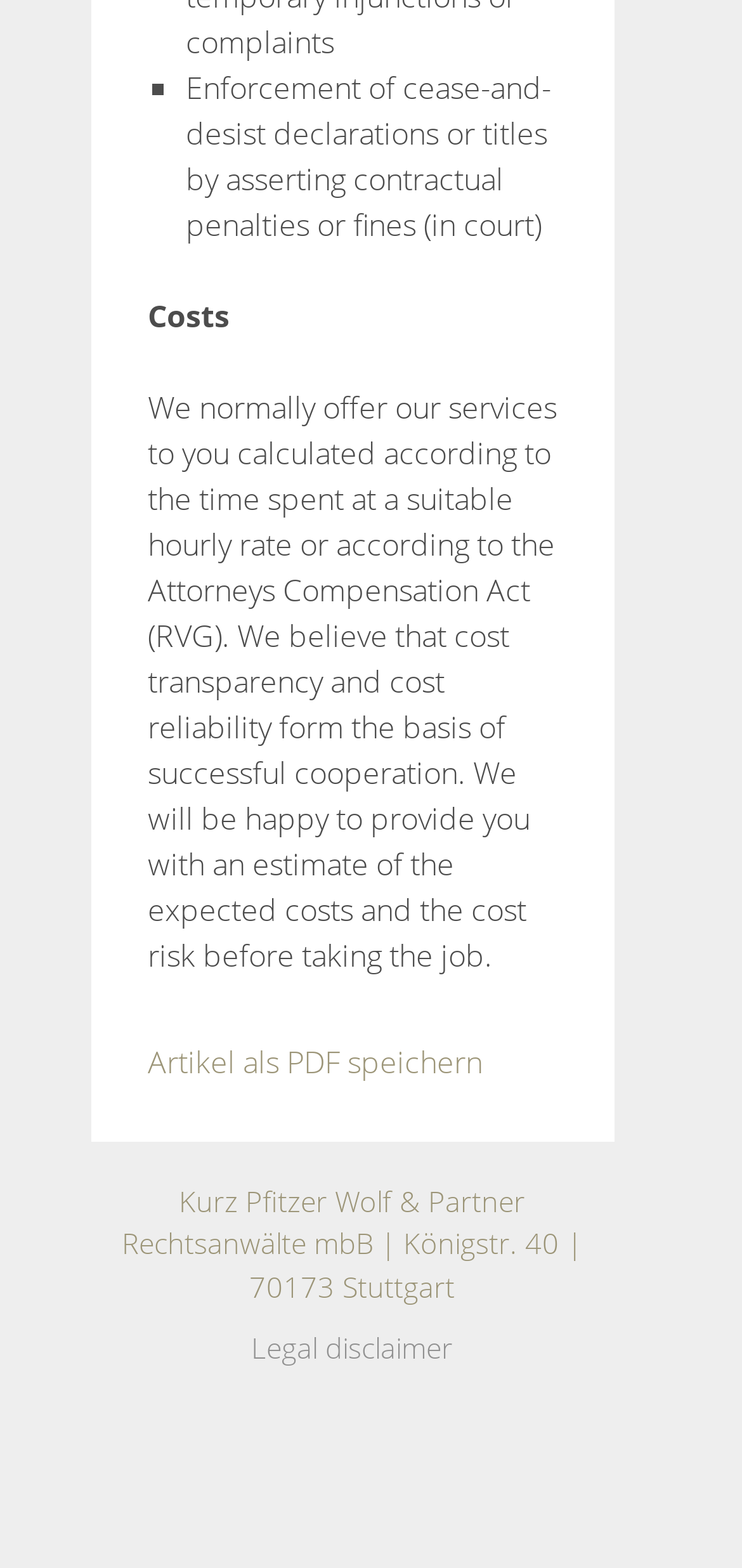Please provide a comprehensive answer to the question below using the information from the image: What can be saved as a PDF?

I found a link at the bottom of the webpage that says 'Artikel als PDF speichern', which translates to 'Save article as PDF'. This suggests that the article on the webpage can be saved as a PDF file.